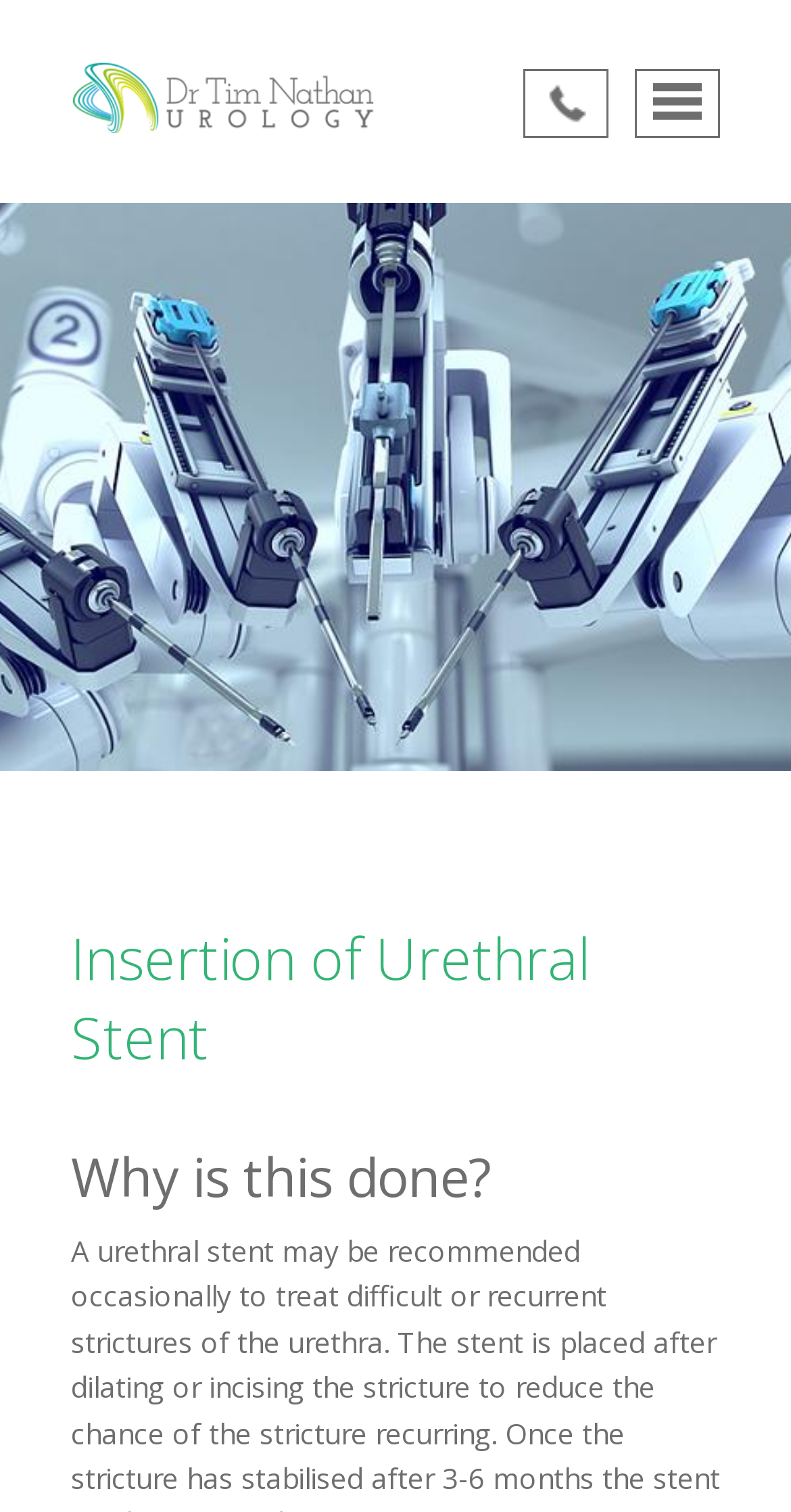What is the navigation menu item after 'Our Services'?
Please provide a single word or phrase in response based on the screenshot.

Conditions